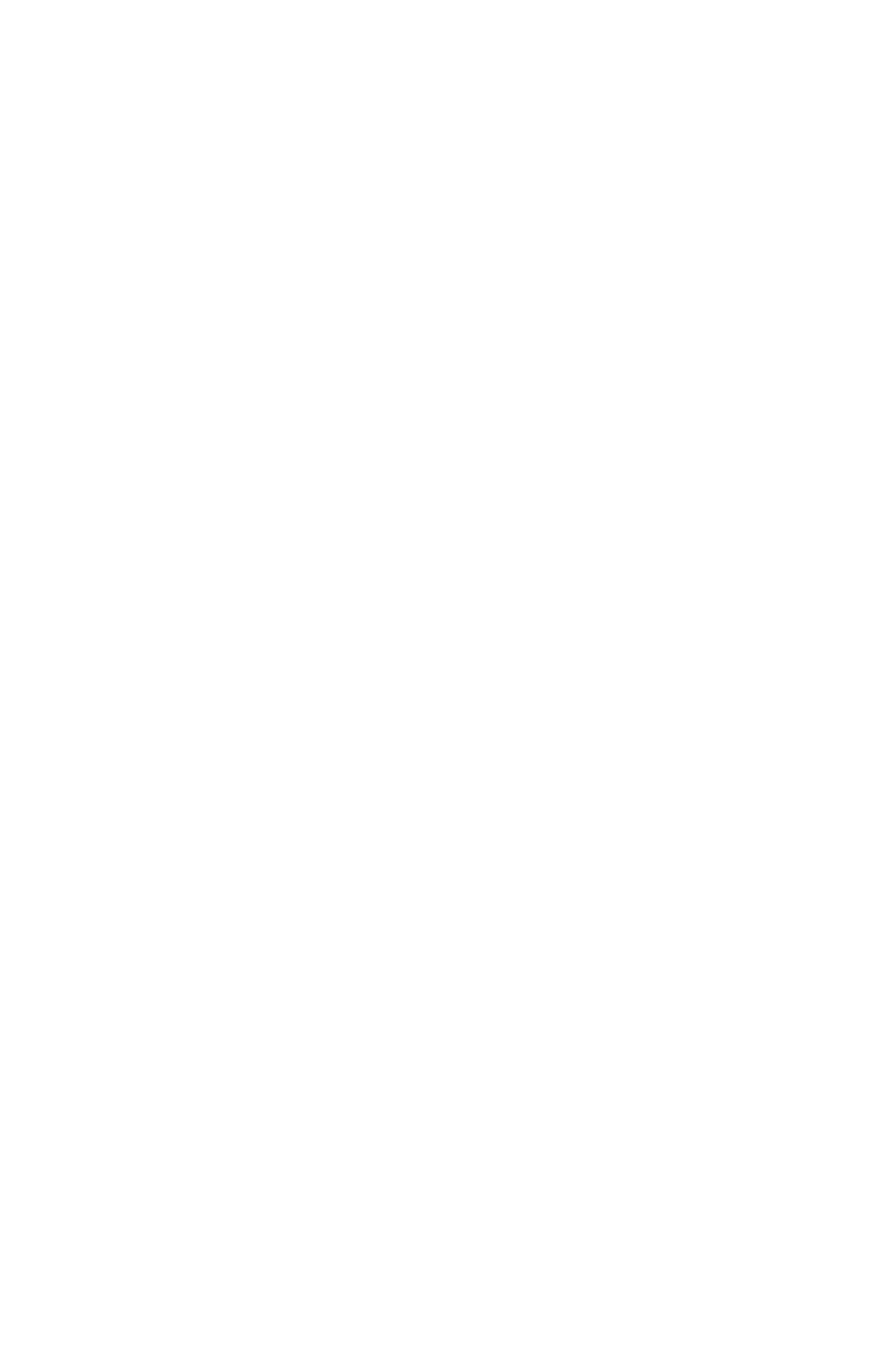Given the element description, predict the bounding box coordinates in the format (top-left x, top-left y, bottom-right x, bottom-right y). Make sure all values are between 0 and 1. Here is the element description: News / Events / Announcements

[0.038, 0.863, 0.426, 0.892]